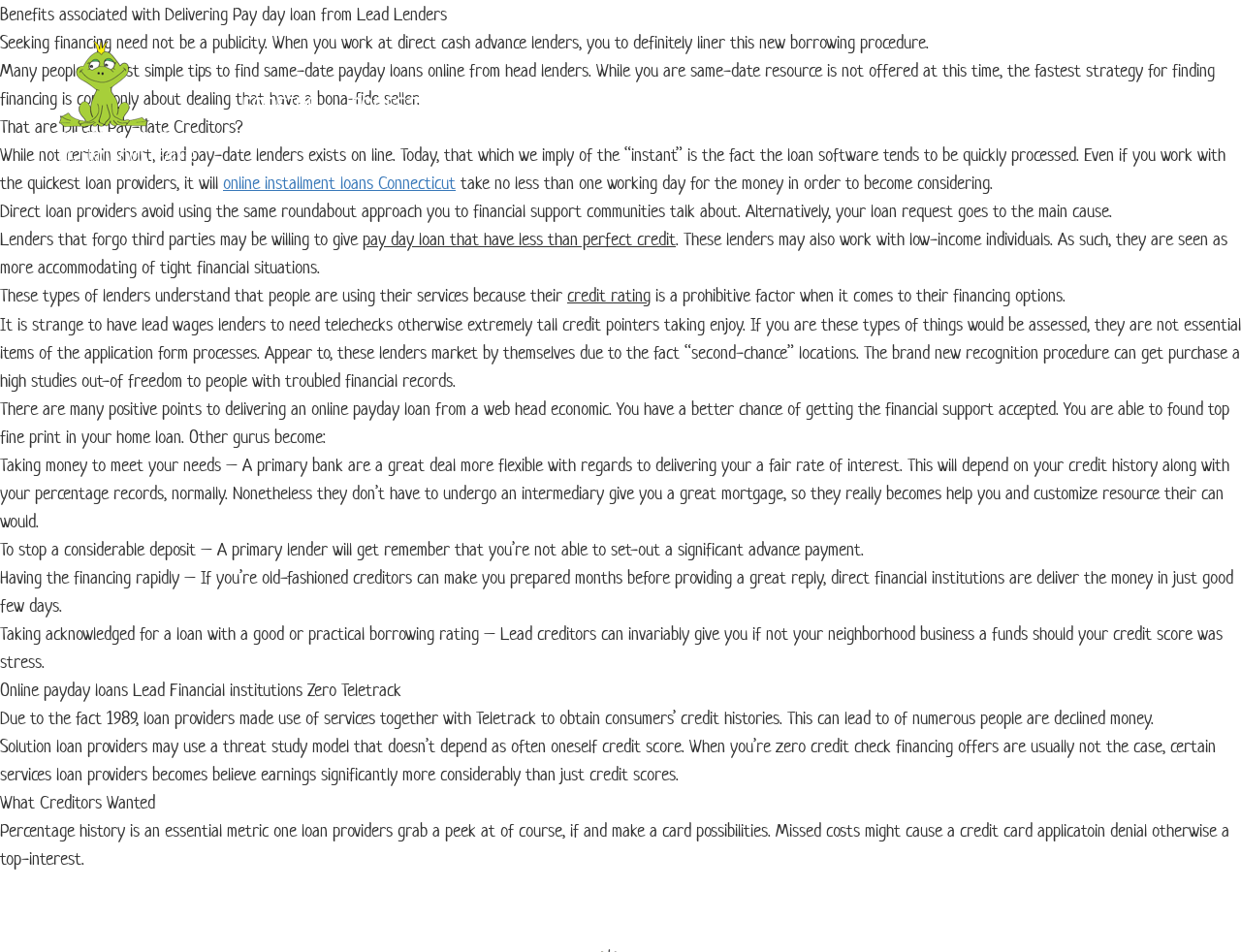Please reply with a single word or brief phrase to the question: 
What type of lenders are being discussed?

Direct payday loan lenders